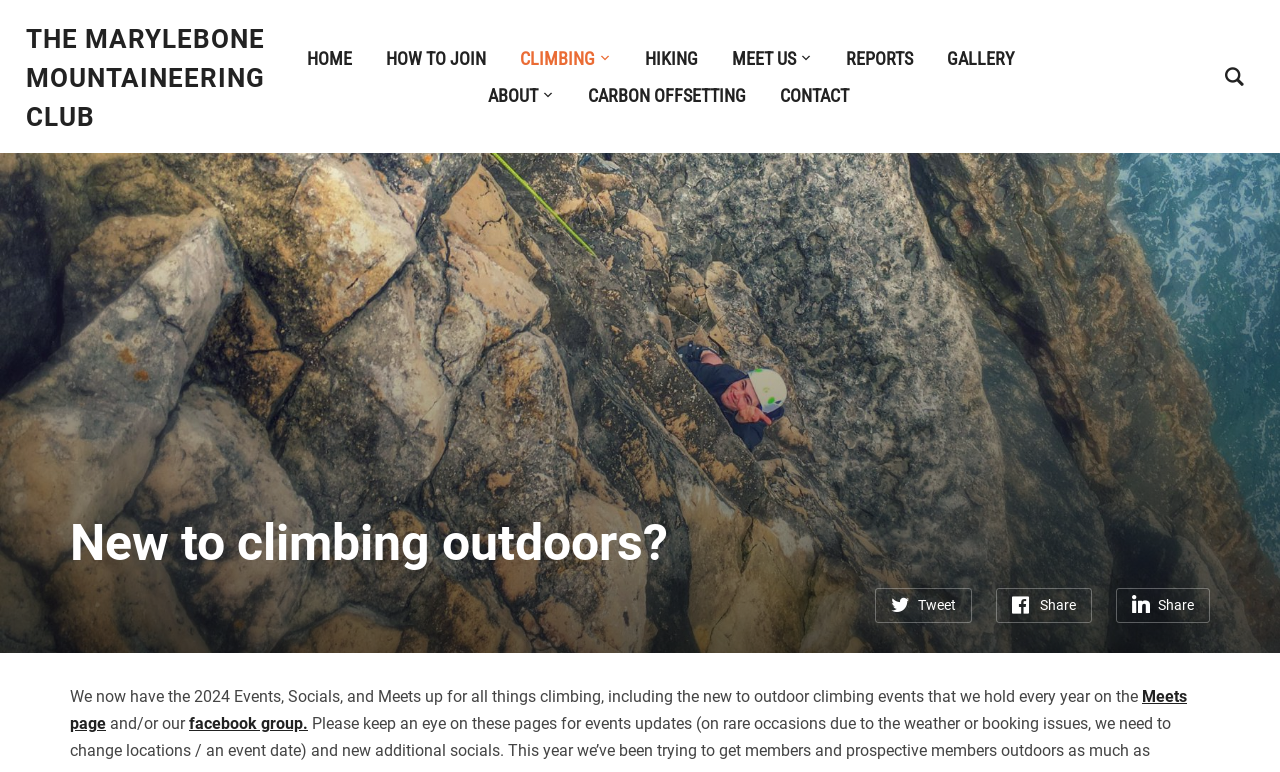Please provide a comprehensive answer to the question below using the information from the image: What type of events are mentioned on the webpage?

The webpage mentions that the 2024 events, socials, and meets are now available, including events for new outdoor climbers. This suggests that the website is related to outdoor activities, specifically climbing, and that it provides information about upcoming events and meets for its members.